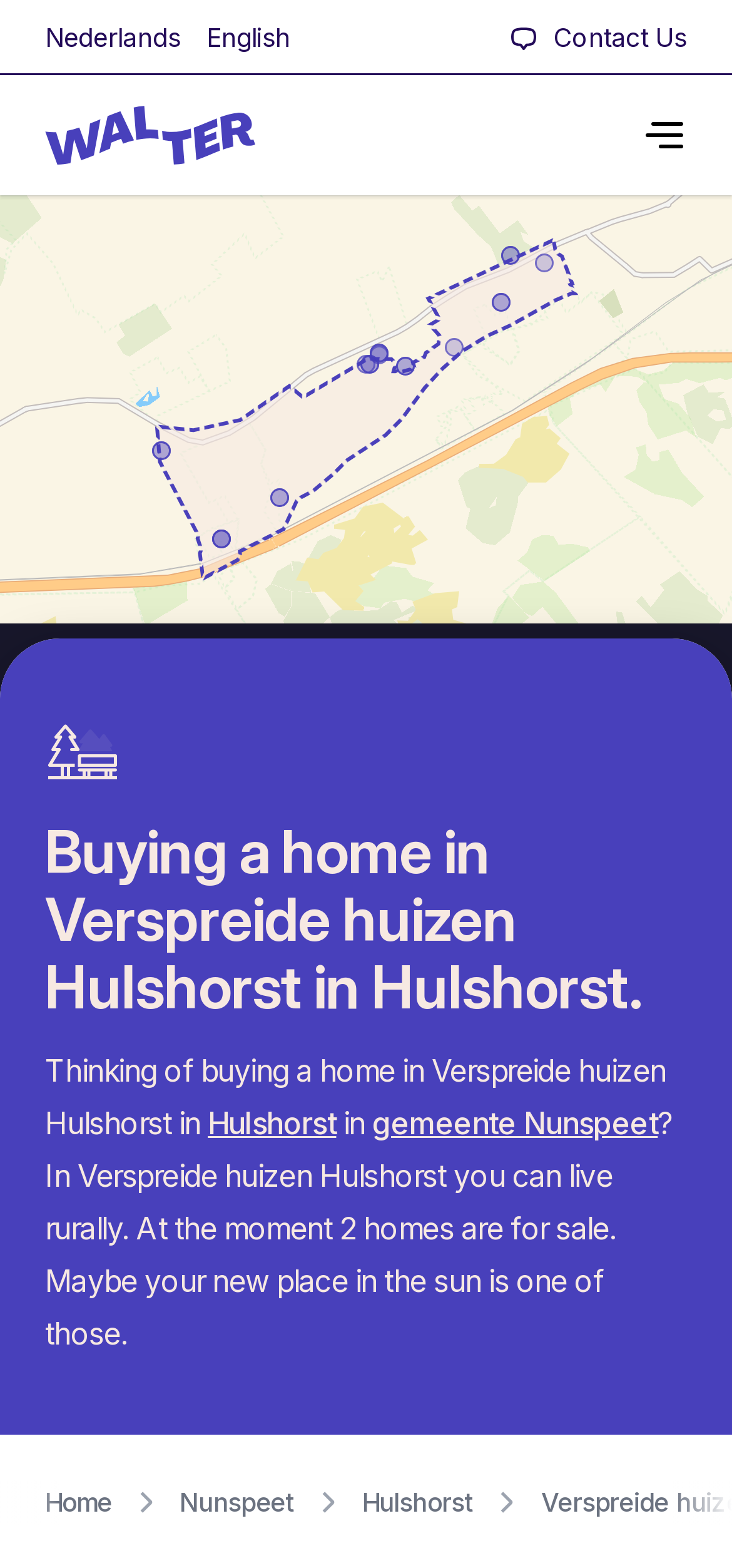Using the information in the image, give a comprehensive answer to the question: 
How many homes are for sale in Verspreide huizen Hulshorst?

The answer can be found in the text 'At the moment 2 homes are for sale.' which is located in the main content area of the webpage.